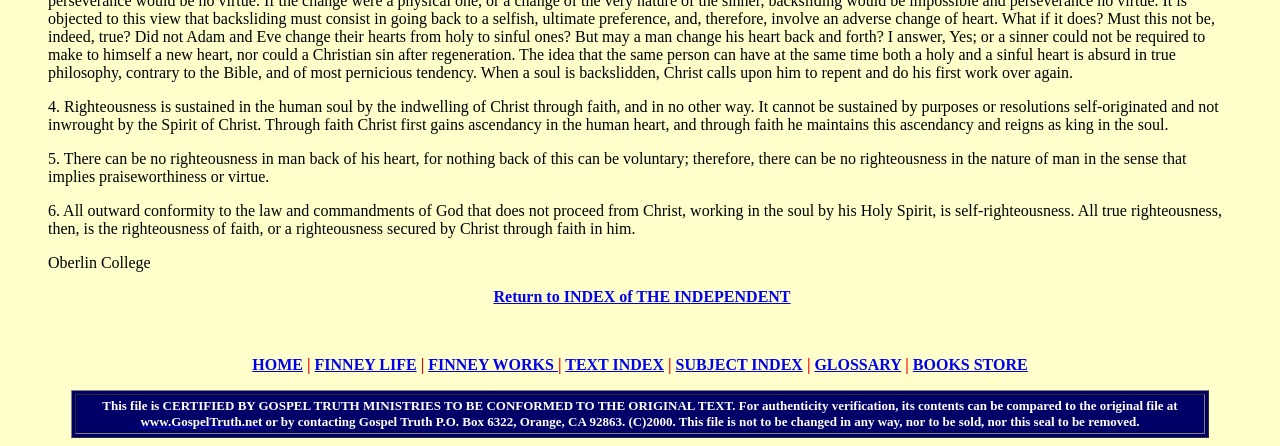Based on the element description BOOKS STORE, identify the bounding box coordinates for the UI element. The coordinates should be in the format (top-left x, top-left y, bottom-right x, bottom-right y) and within the 0 to 1 range.

[0.713, 0.798, 0.803, 0.836]